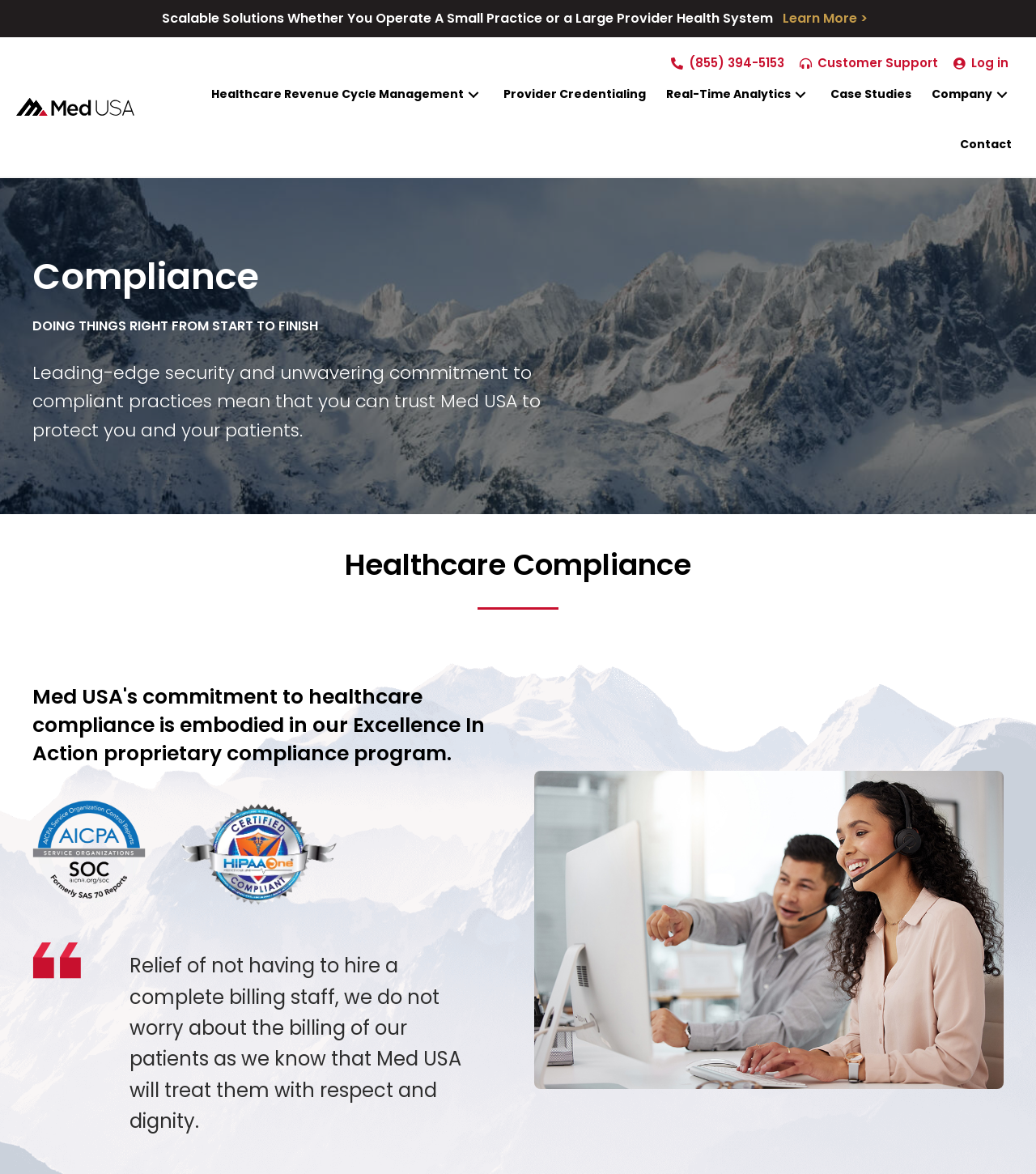Bounding box coordinates are specified in the format (top-left x, top-left y, bottom-right x, bottom-right y). All values are floating point numbers bounded between 0 and 1. Please provide the bounding box coordinate of the region this sentence describes: Contact

[0.919, 0.108, 0.984, 0.15]